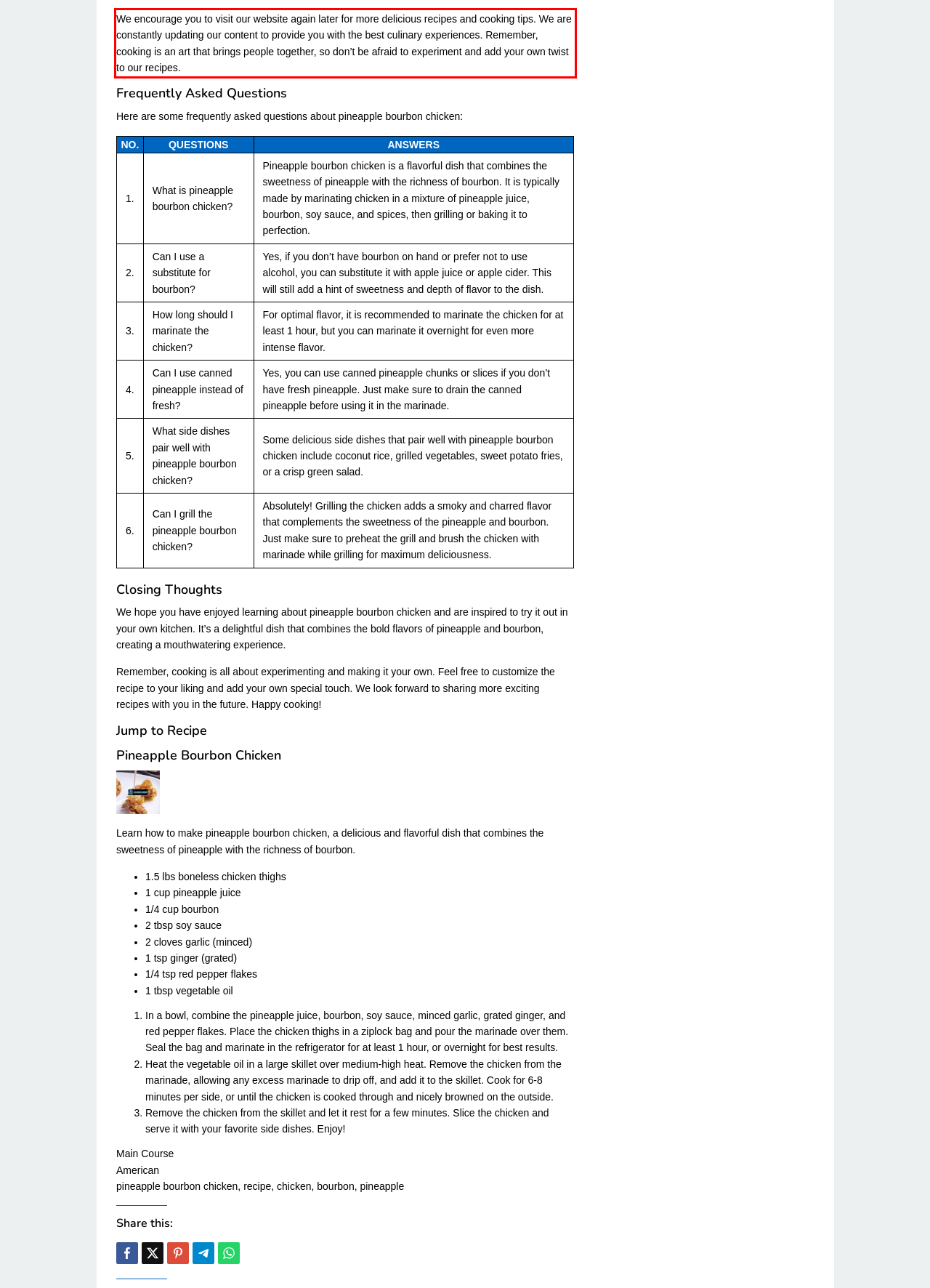You have a webpage screenshot with a red rectangle surrounding a UI element. Extract the text content from within this red bounding box.

We encourage you to visit our website again later for more delicious recipes and cooking tips. We are constantly updating our content to provide you with the best culinary experiences. Remember, cooking is an art that brings people together, so don’t be afraid to experiment and add your own twist to our recipes.